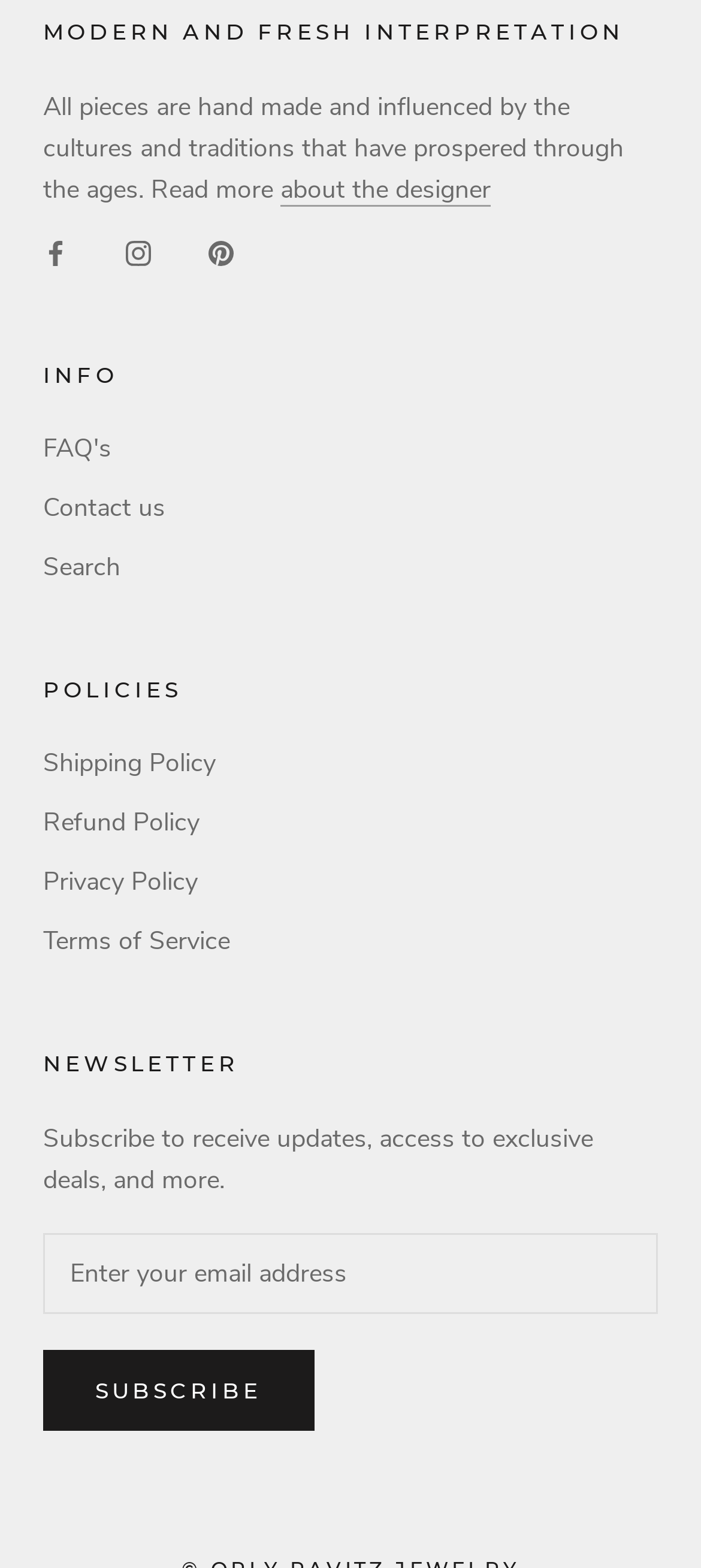Carefully examine the image and provide an in-depth answer to the question: How many policy links are available?

The webpage contains four policy links: Shipping Policy, Refund Policy, Privacy Policy, and Terms of Service, which can be found in the middle section of the webpage, indicating that the website has established policies for these areas.